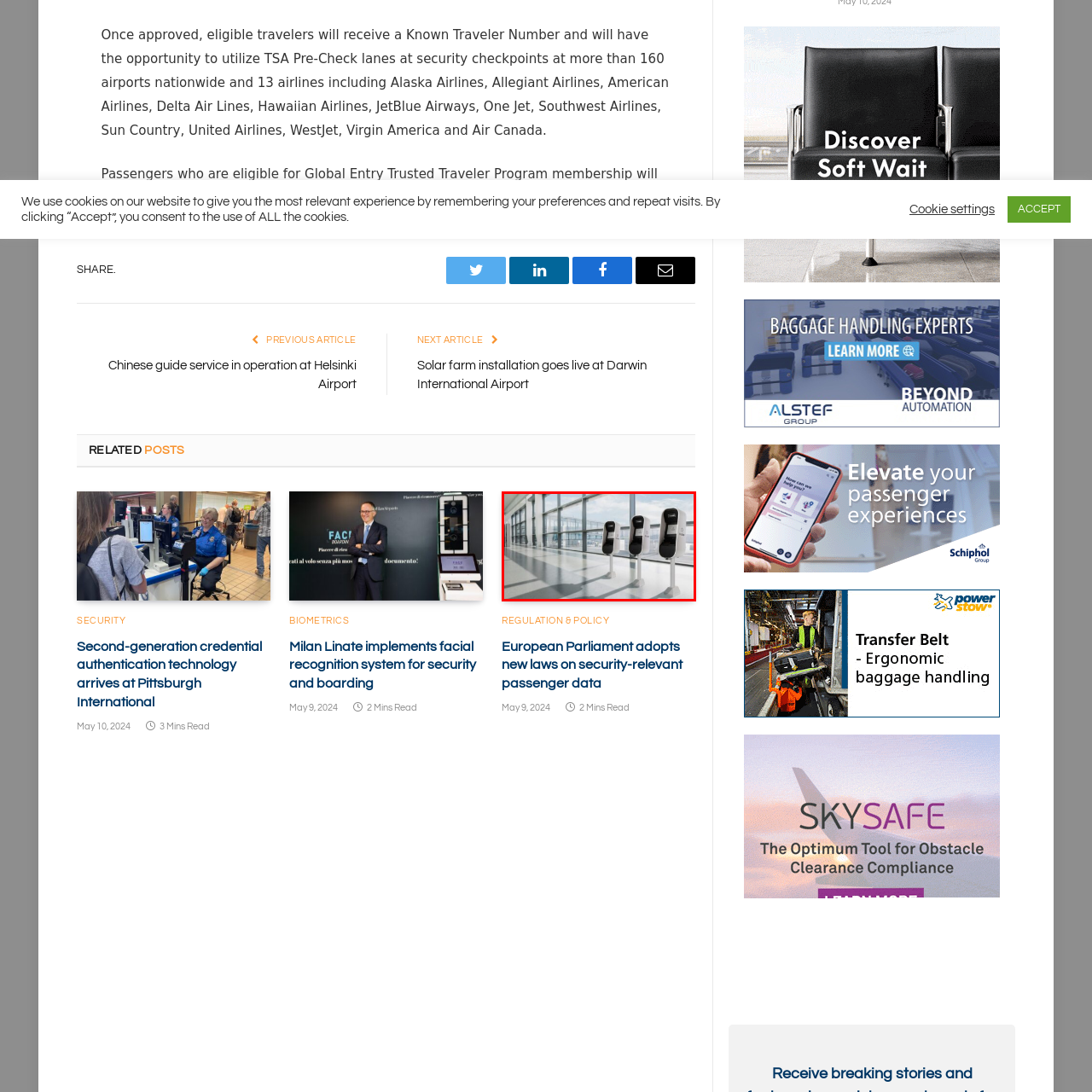Why might the terminal be empty?
Observe the image highlighted by the red bounding box and answer the question comprehensively.

The caption suggests that the empty terminal might be due to off-peak hours, implying that the terminal is usually busier during peak travel times.